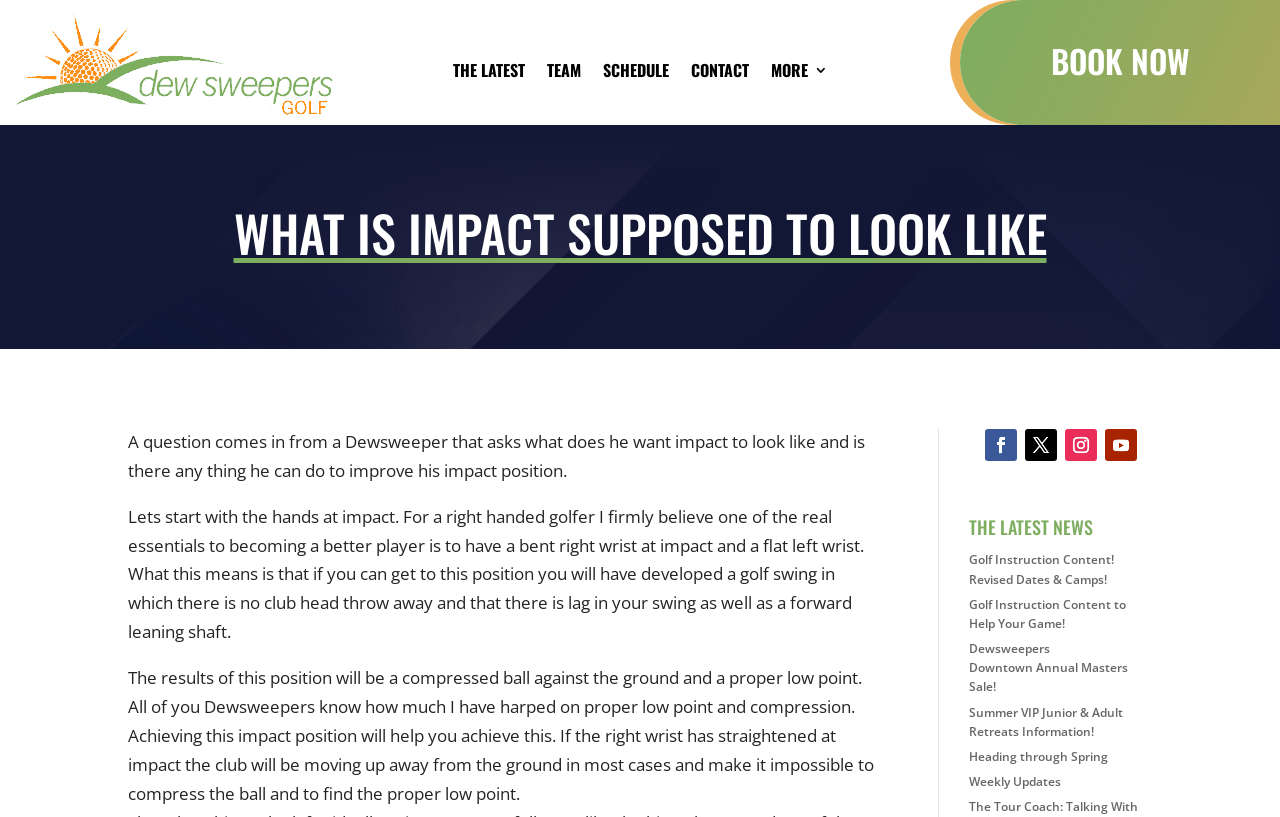How many links are in the navigation menu?
Based on the visual information, provide a detailed and comprehensive answer.

The navigation menu is located at the top of the webpage and contains 6 links: 'THE LATEST', 'TEAM', 'SCHEDULE', 'CONTACT', 'MORE 3', and the logo link.